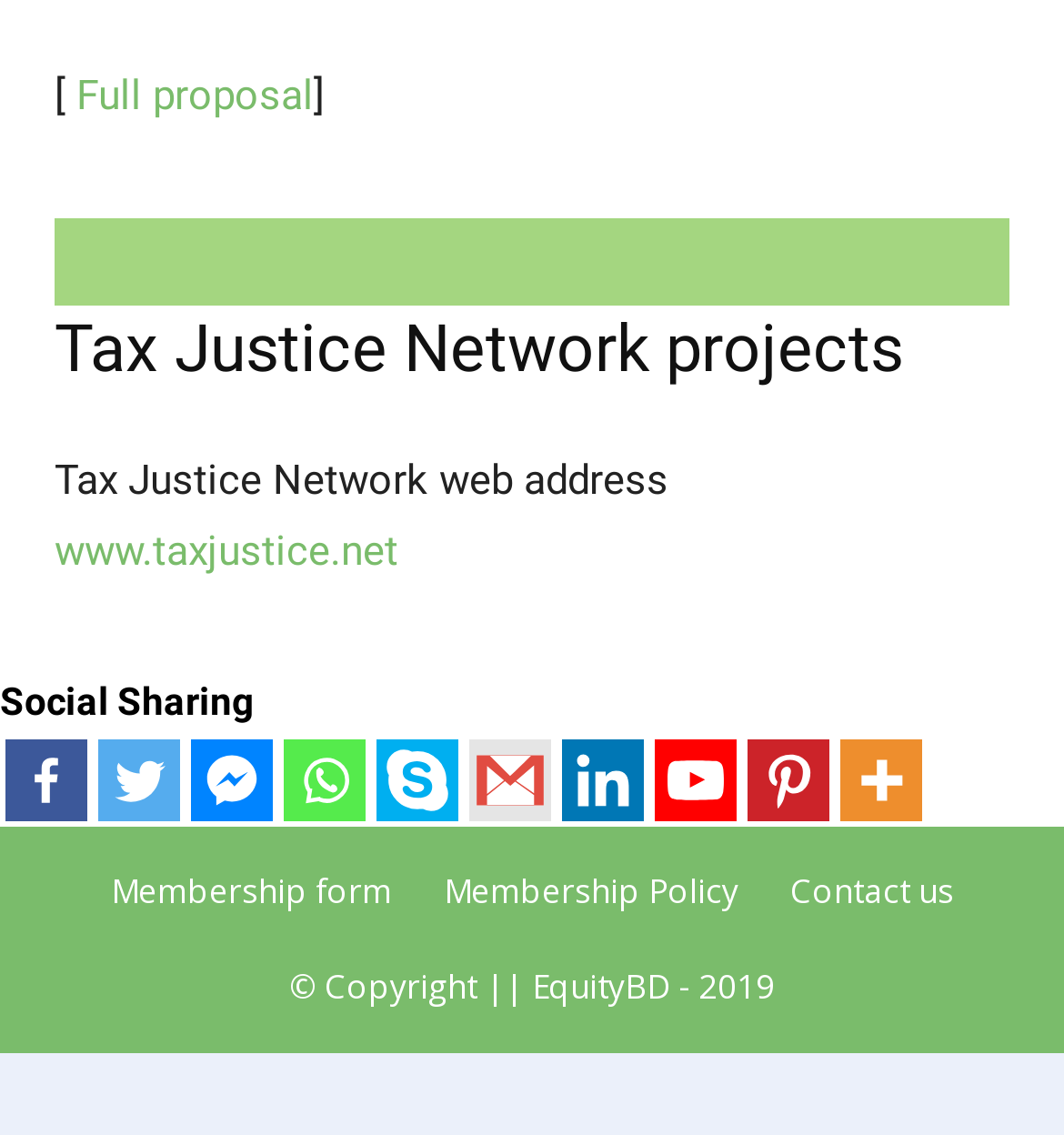Respond to the question below with a single word or phrase:
What is the URL of the Tax Justice Network website?

www.taxjustice.net